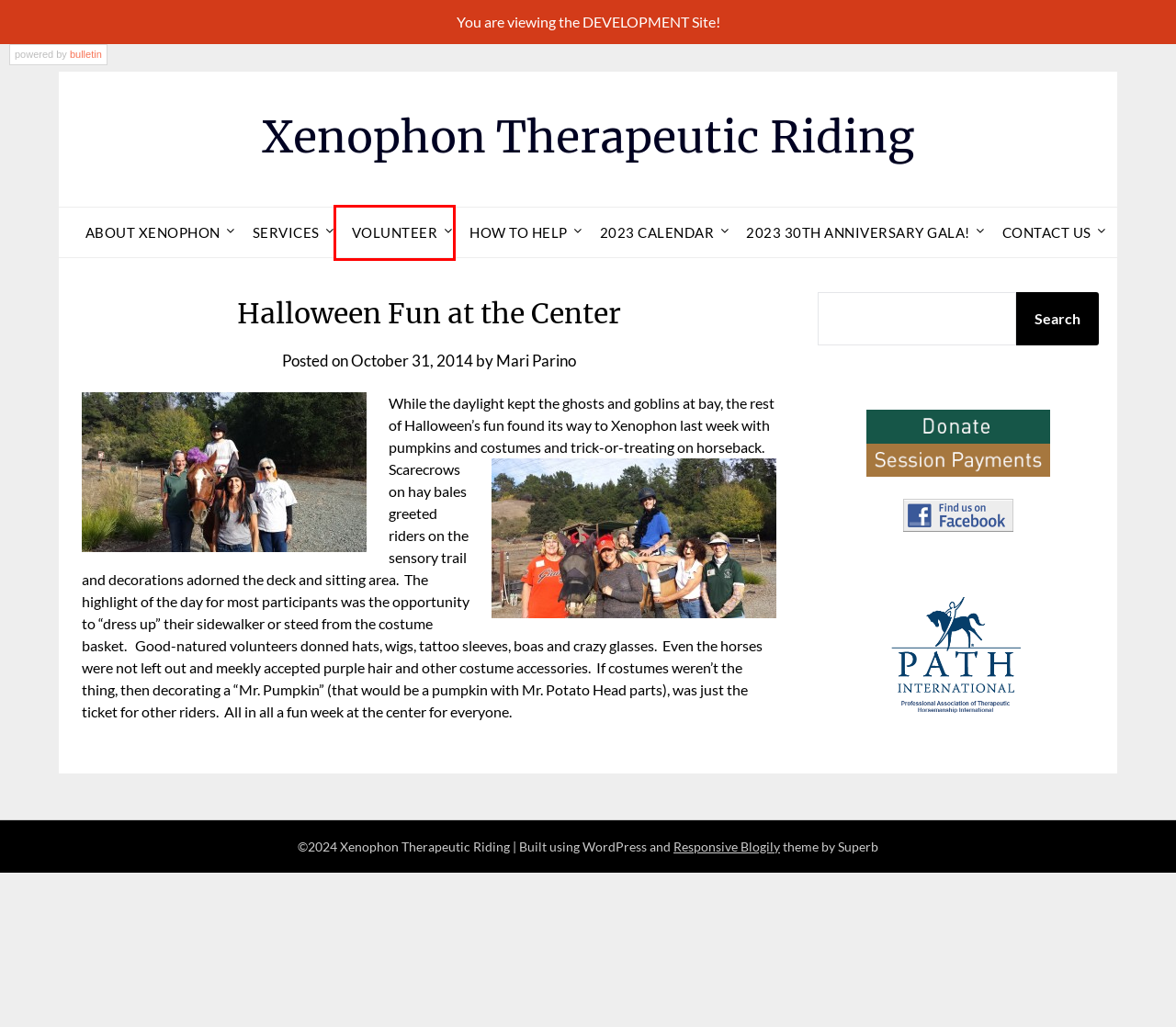Examine the webpage screenshot and identify the UI element enclosed in the red bounding box. Pick the webpage description that most accurately matches the new webpage after clicking the selected element. Here are the candidates:
A. Contact Us – Xenophon Therapeutic Riding
B. Volunteer – Xenophon Therapeutic Riding
C. Welcome to Xenophon – Xenophon Therapeutic Riding
D. Session Payments |
E. Mari Parino – Xenophon Therapeutic Riding
F. Xenophon Therapeutic Riding
G. How You Can Help – Xenophon Therapeutic Riding
H. Xenophon’s 2023 Fundraising Gala! – Xenophon Therapeutic Riding

B